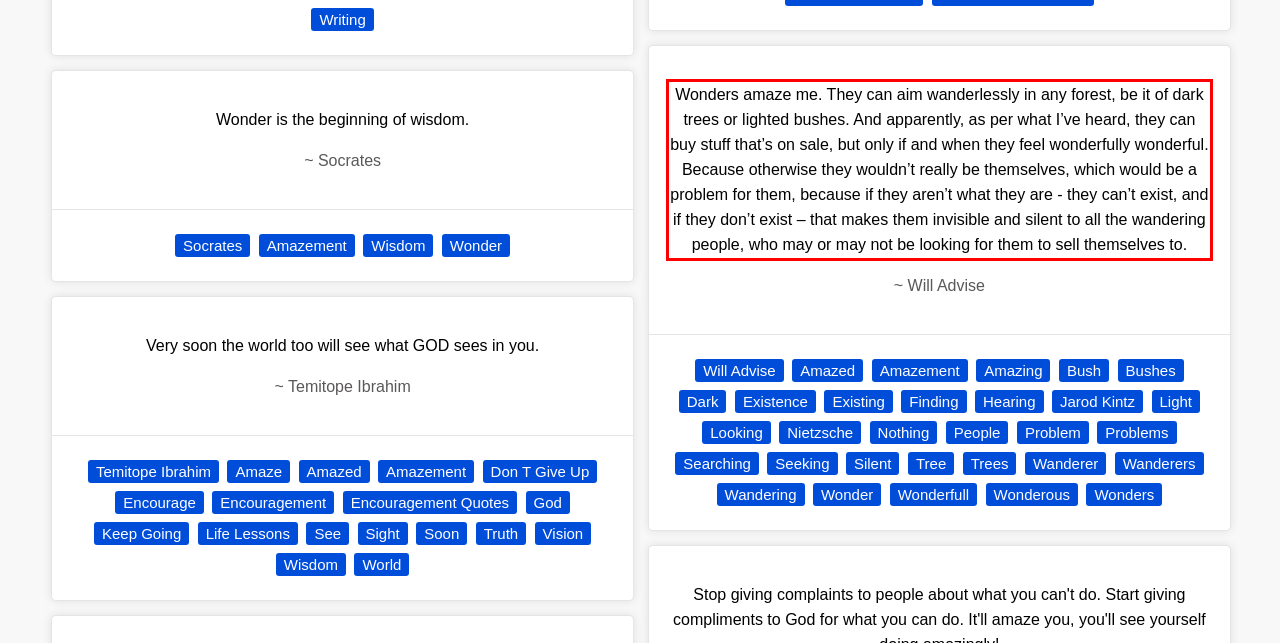Look at the provided screenshot of the webpage and perform OCR on the text within the red bounding box.

Wonders amaze me. They can aim wanderlessly in any forest, be it of dark trees or lighted bushes. And apparently, as per what I’ve heard, they can buy stuff that’s on sale, but only if and when they feel wonderfully wonderful. Because otherwise they wouldn’t really be themselves, which would be a problem for them, because if they aren’t what they are - they can’t exist, and if they don’t exist – that makes them invisible and silent to all the wandering people, who may or may not be looking for them to sell themselves to.